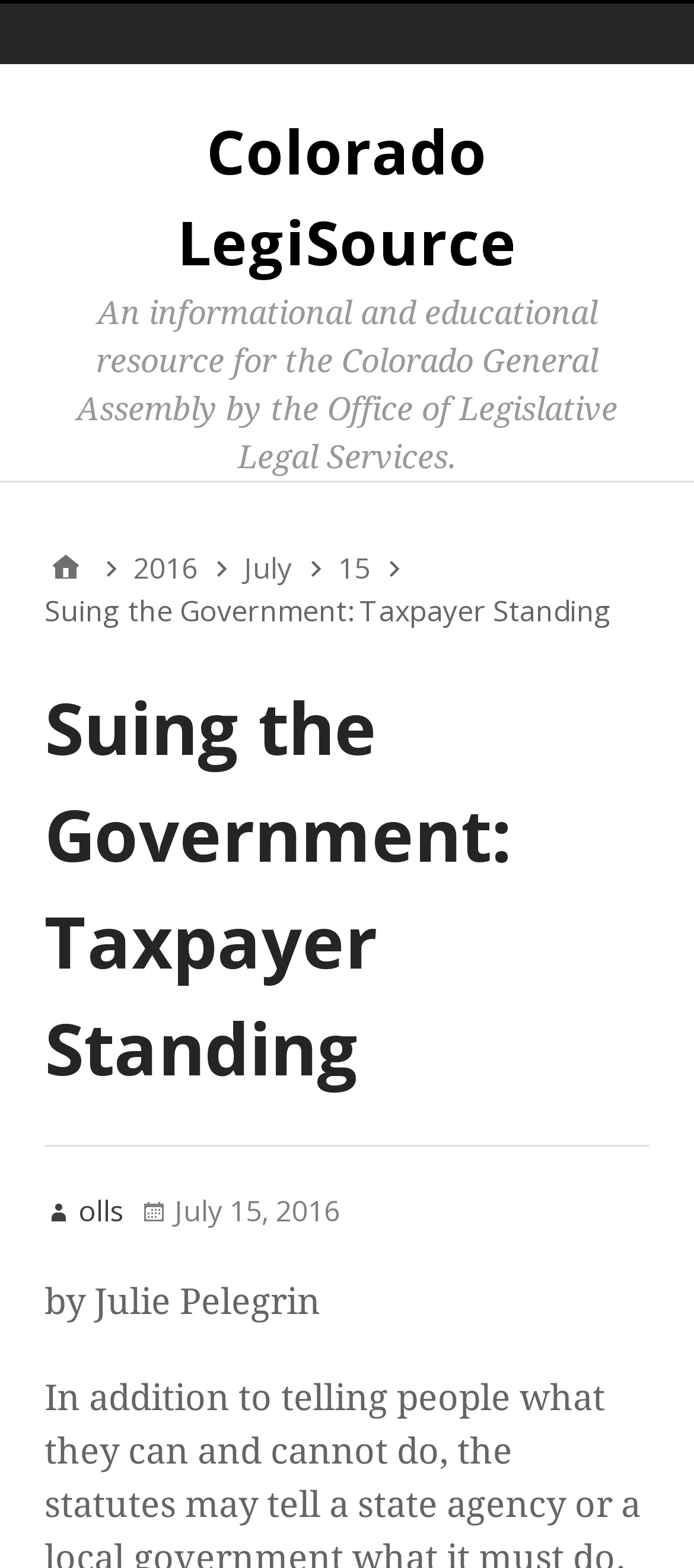Find the bounding box coordinates of the UI element according to this description: "Main Menu".

[0.0, 0.029, 1.0, 0.03]